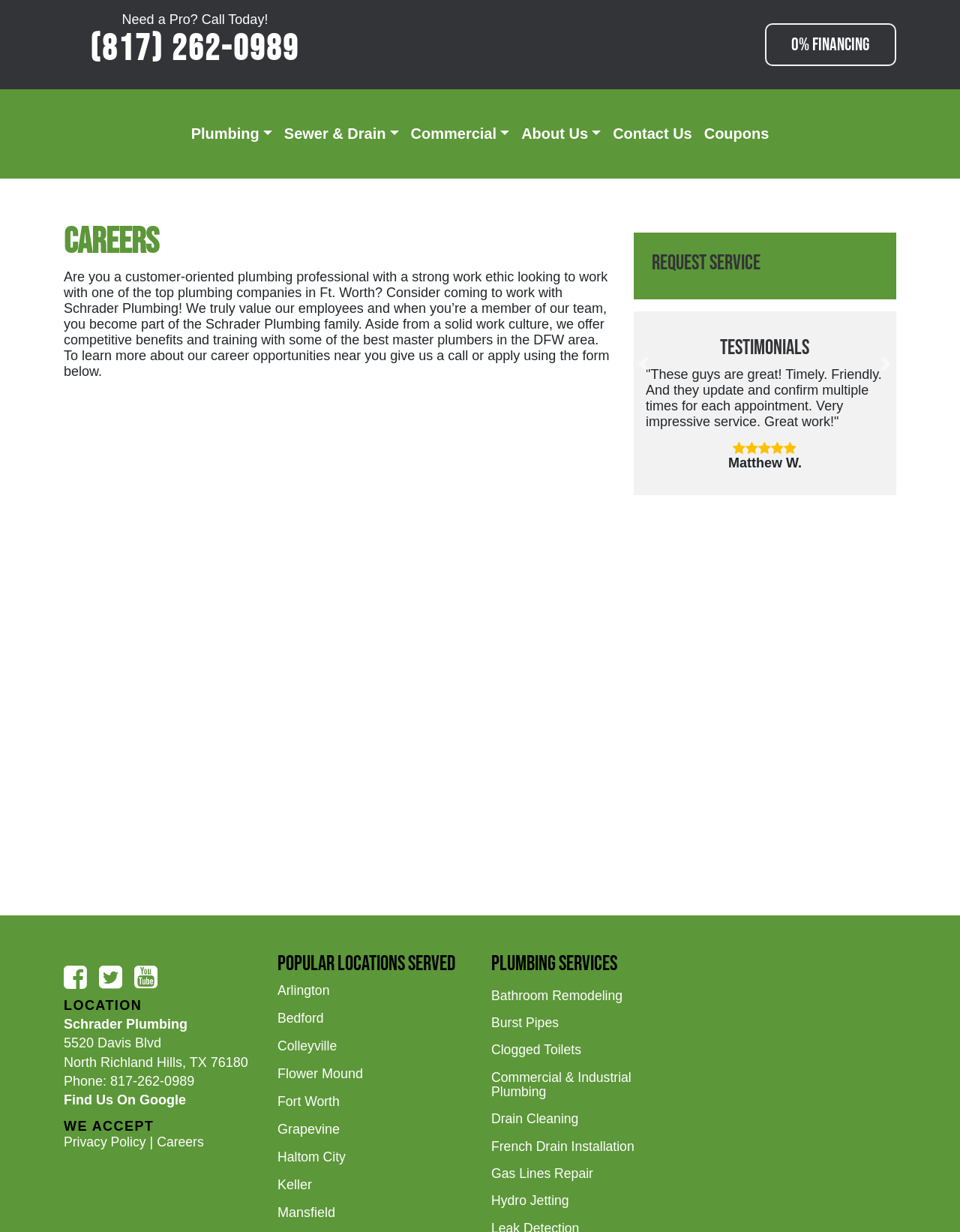Locate the bounding box coordinates of the clickable element to fulfill the following instruction: "View testimonials". Provide the coordinates as four float numbers between 0 and 1 in the format [left, top, right, bottom].

[0.673, 0.272, 0.921, 0.293]